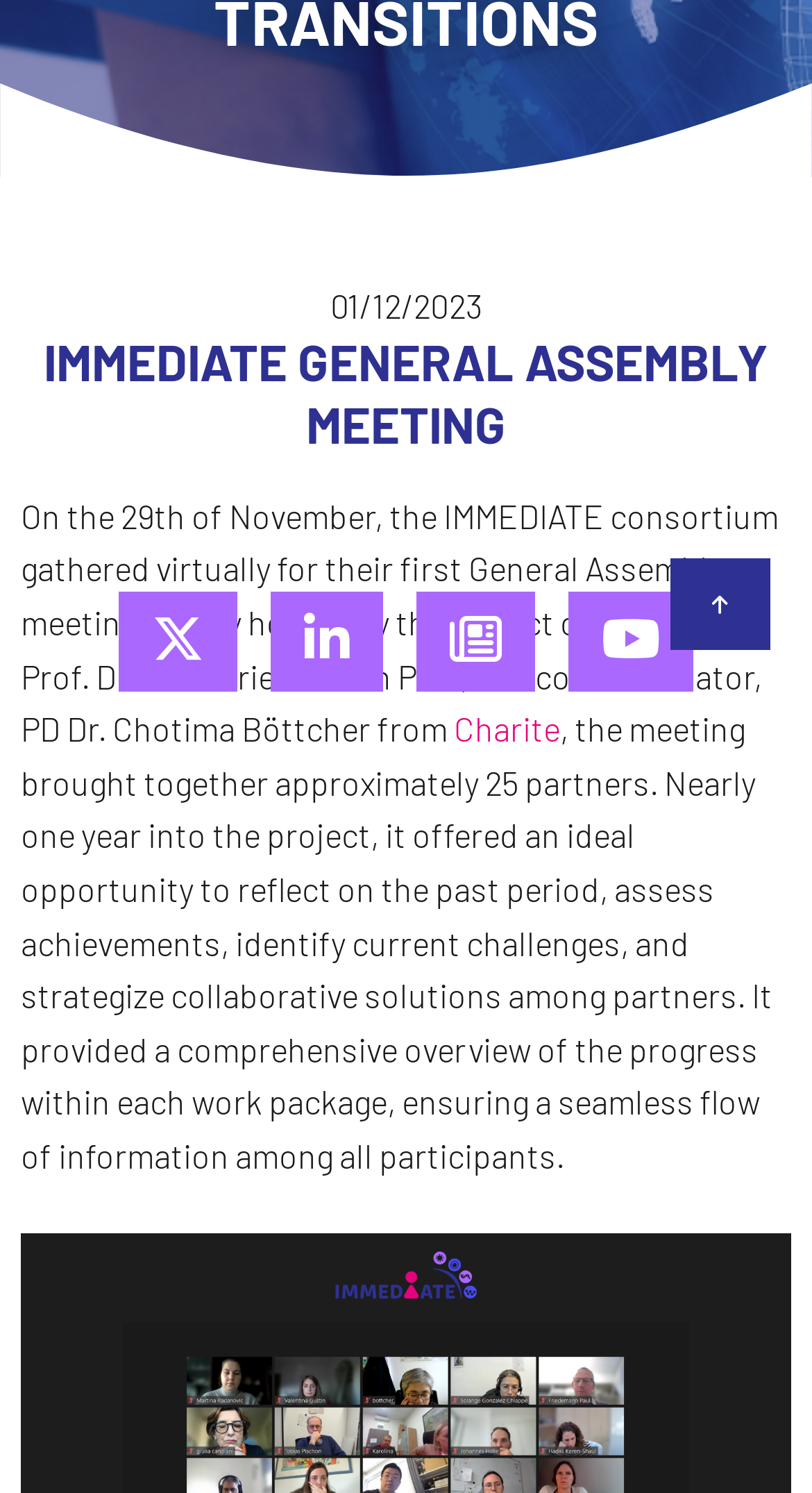Using the description "Follow us on YouTube", predict the bounding box of the relevant HTML element.

[0.7, 0.396, 0.854, 0.463]